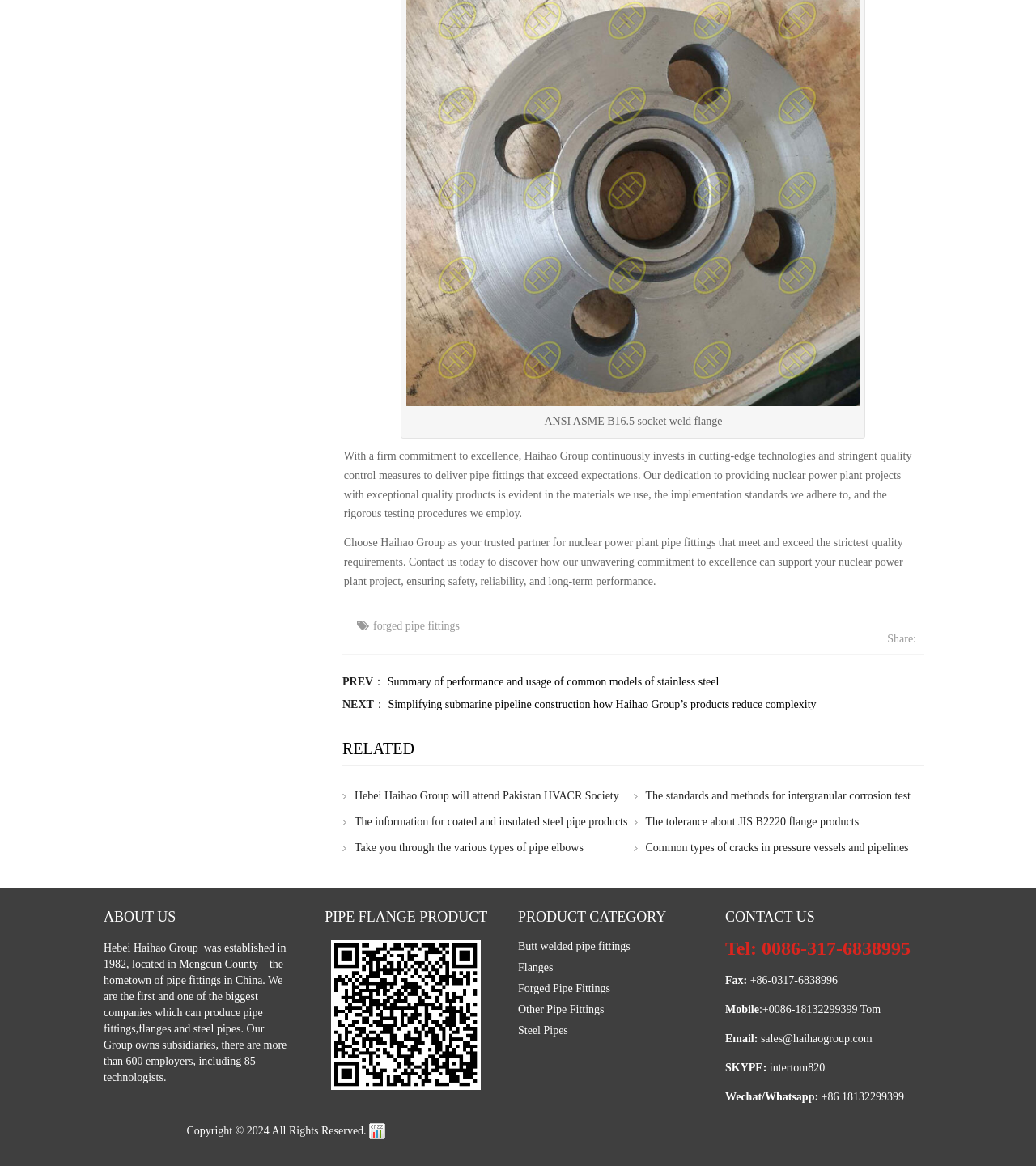Please locate the bounding box coordinates of the element that should be clicked to complete the given instruction: "Learn about Hebei Haihao Group".

[0.1, 0.807, 0.194, 0.818]